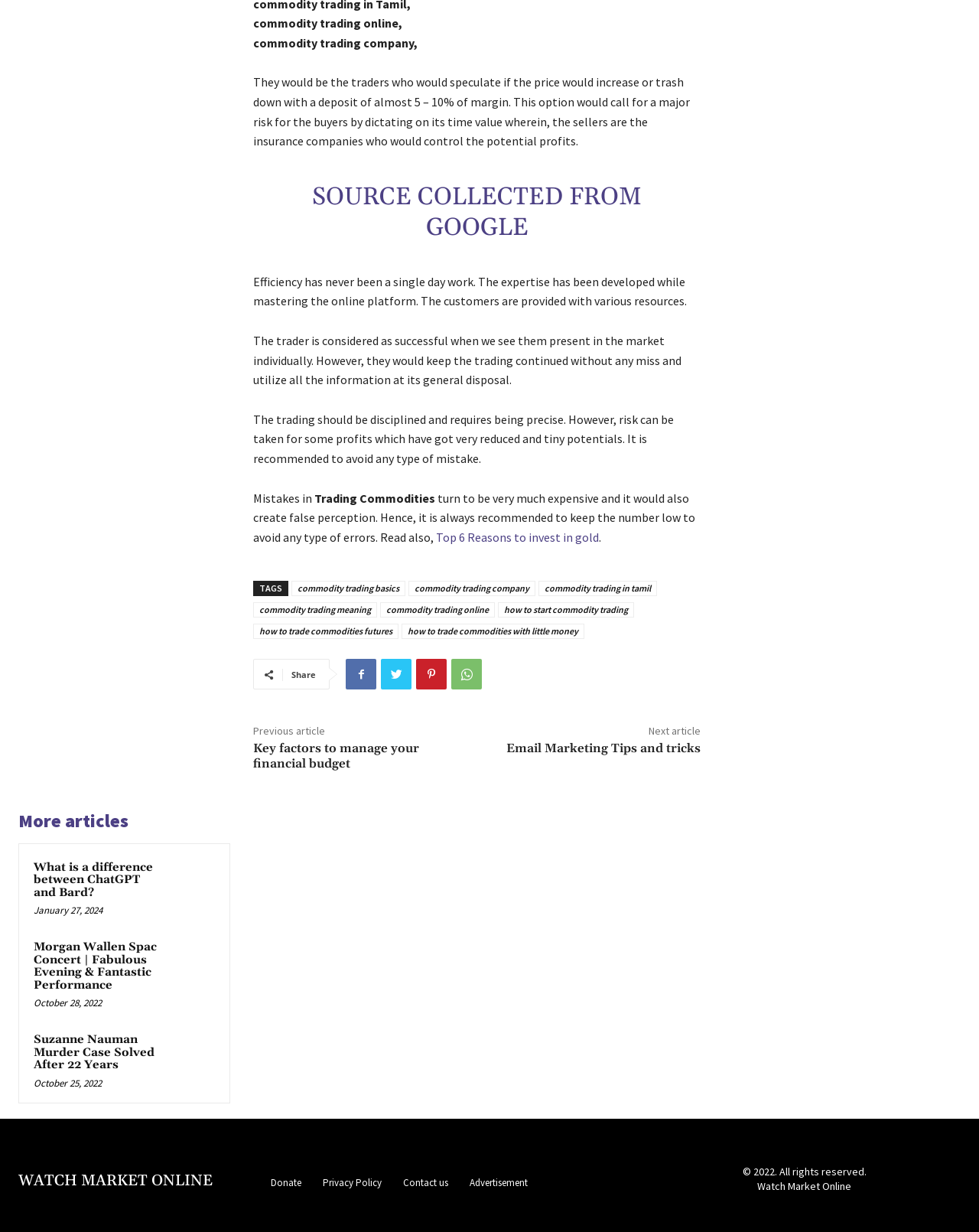Locate the UI element described by commodity trading in tamil in the provided webpage screenshot. Return the bounding box coordinates in the format (top-left x, top-left y, bottom-right x, bottom-right y), ensuring all values are between 0 and 1.

[0.55, 0.472, 0.671, 0.484]